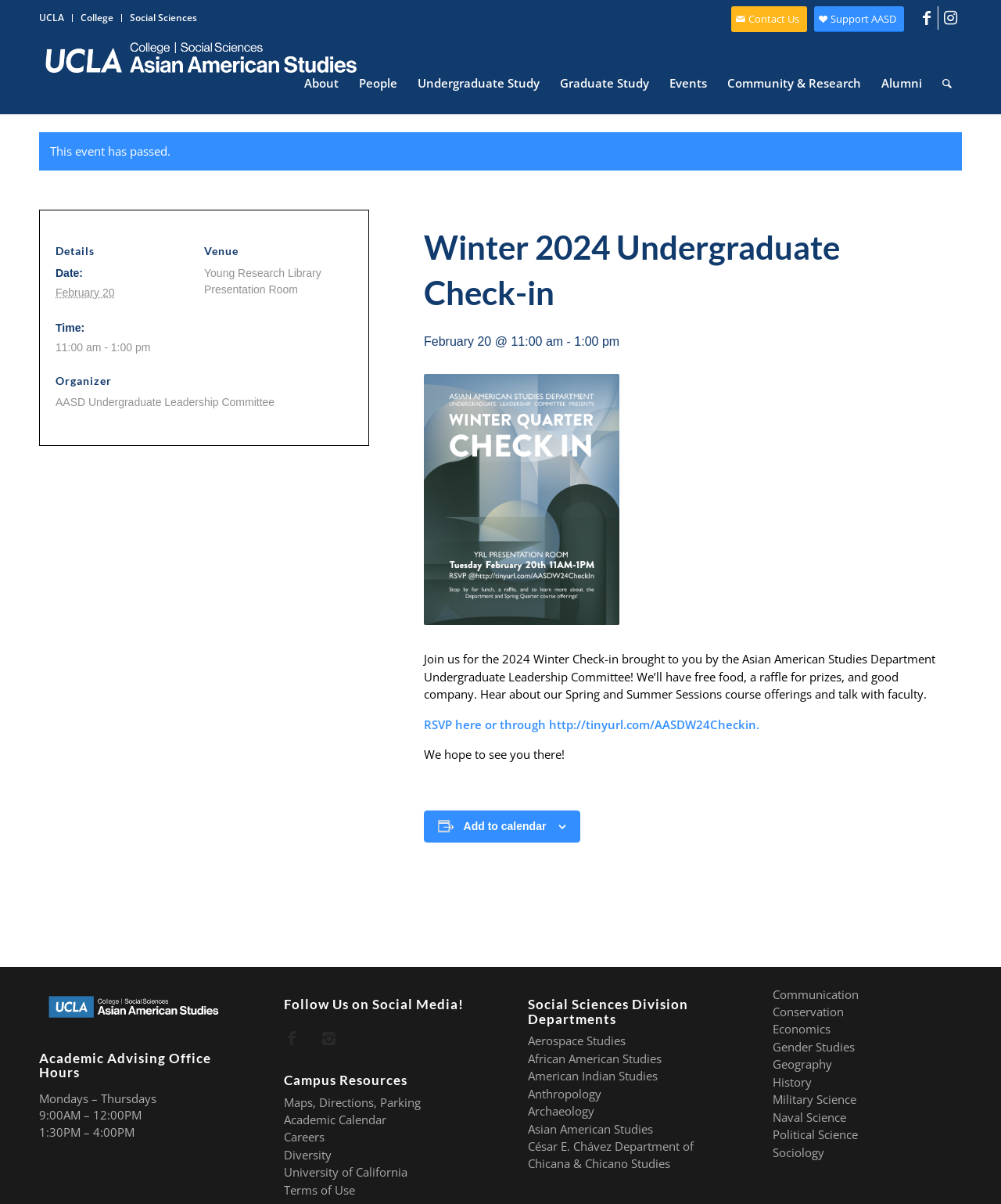What is the name of the venue for the Winter 2024 Undergraduate Check-in event?
Using the information presented in the image, please offer a detailed response to the question.

I found the answer by looking at the description list under the heading 'Venue', which contains the venue name 'Young Research Library Presentation Room'.